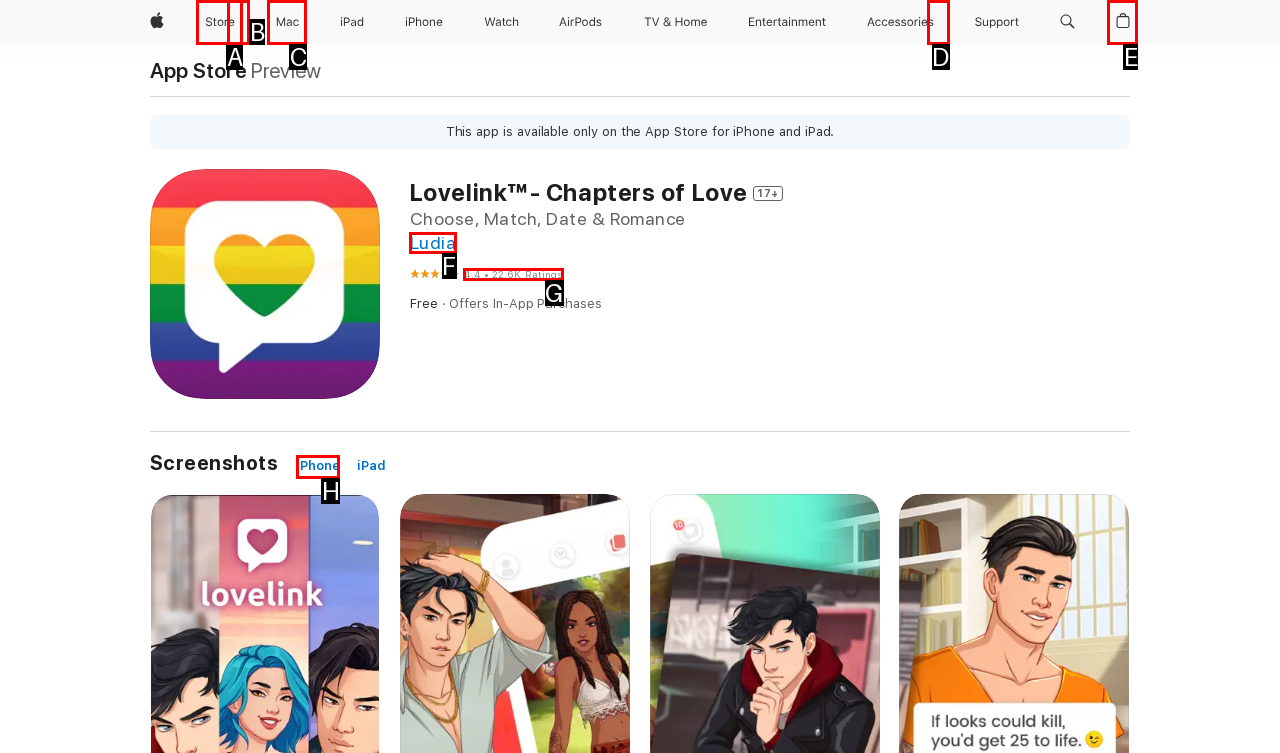Find the HTML element to click in order to complete this task: Check ratings
Answer with the letter of the correct option.

G